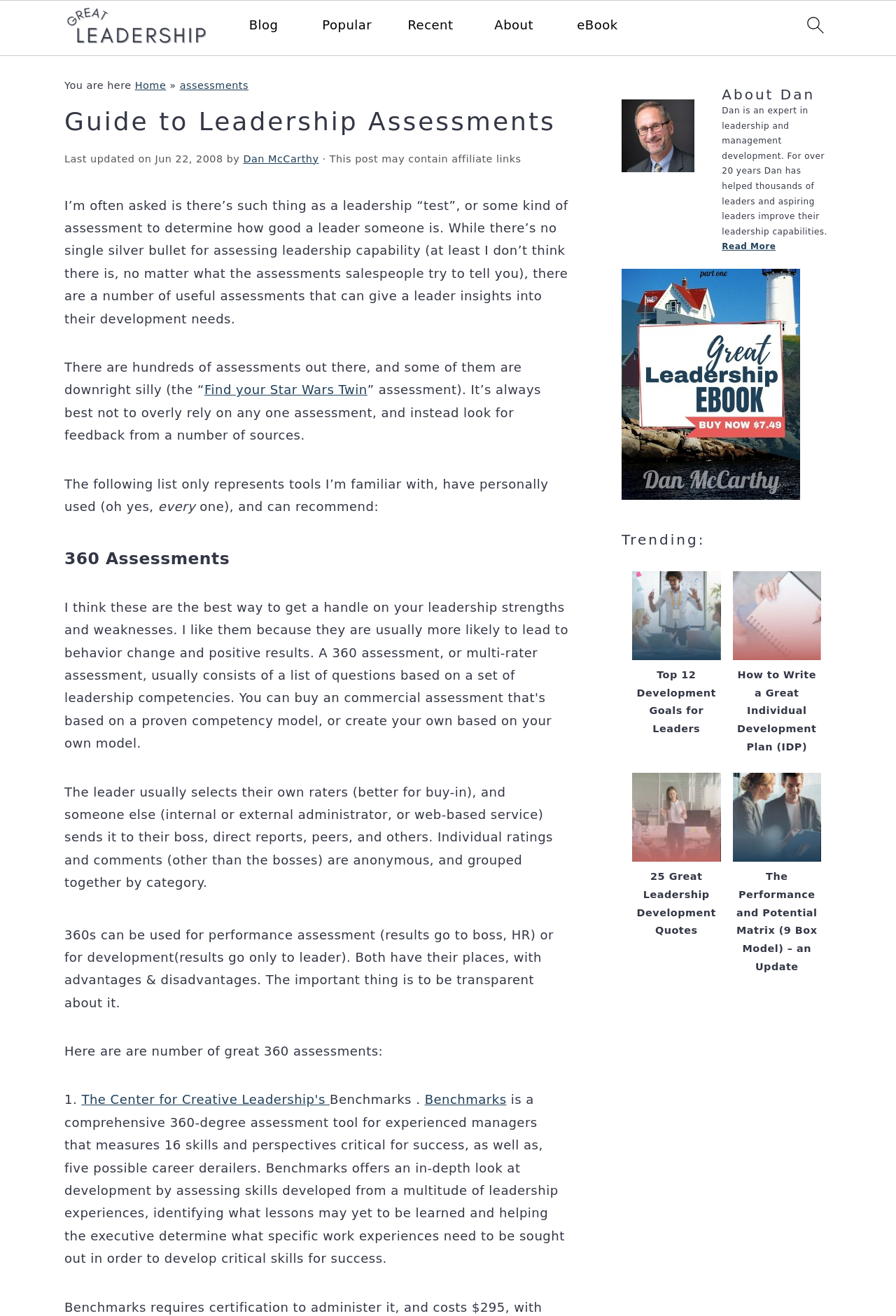Bounding box coordinates are specified in the format (top-left x, top-left y, bottom-right x, bottom-right y). All values are floating point numbers bounded between 0 and 1. Please provide the bounding box coordinate of the region this sentence describes: Find your Star Wars Twin

[0.228, 0.291, 0.41, 0.302]